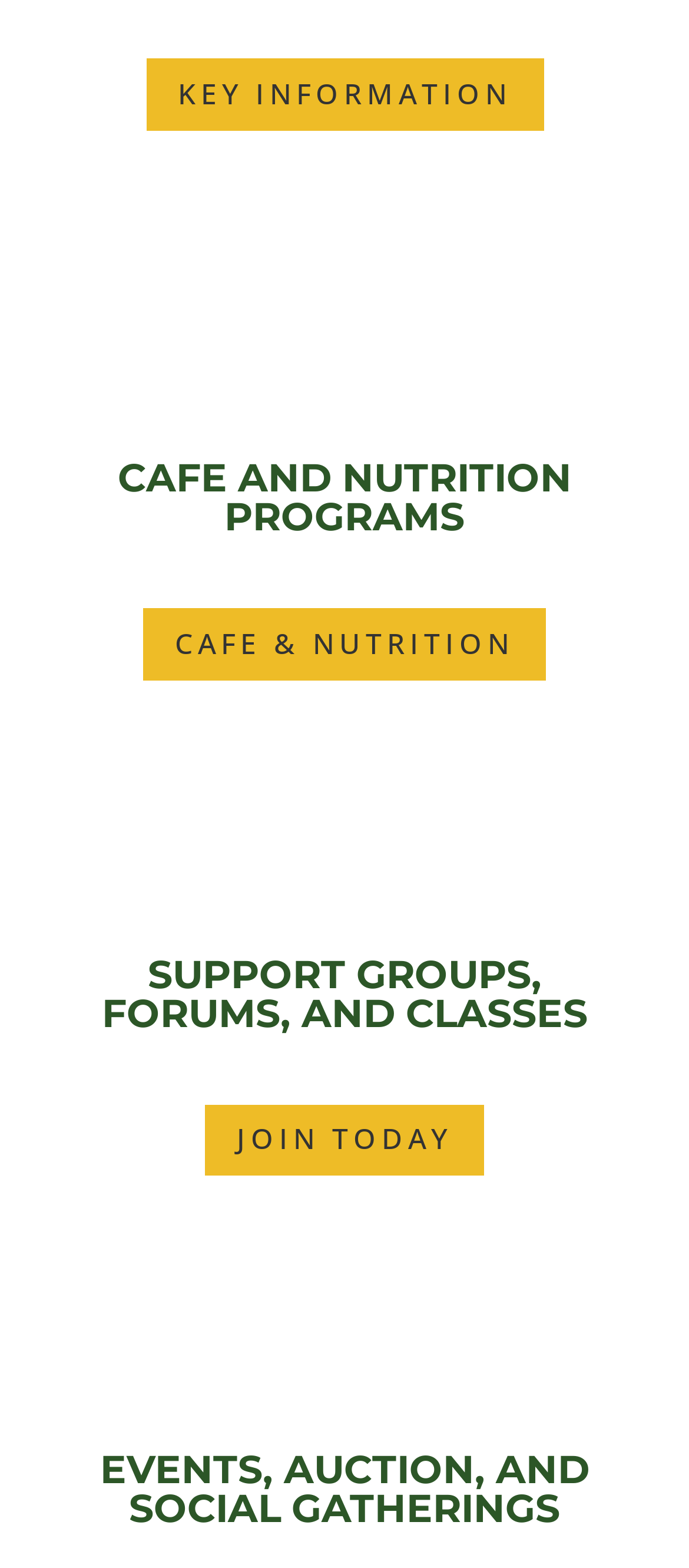Use a single word or phrase to answer the question:
What is the icon name of the element at [0.4, 0.151, 0.6, 0.259]?

